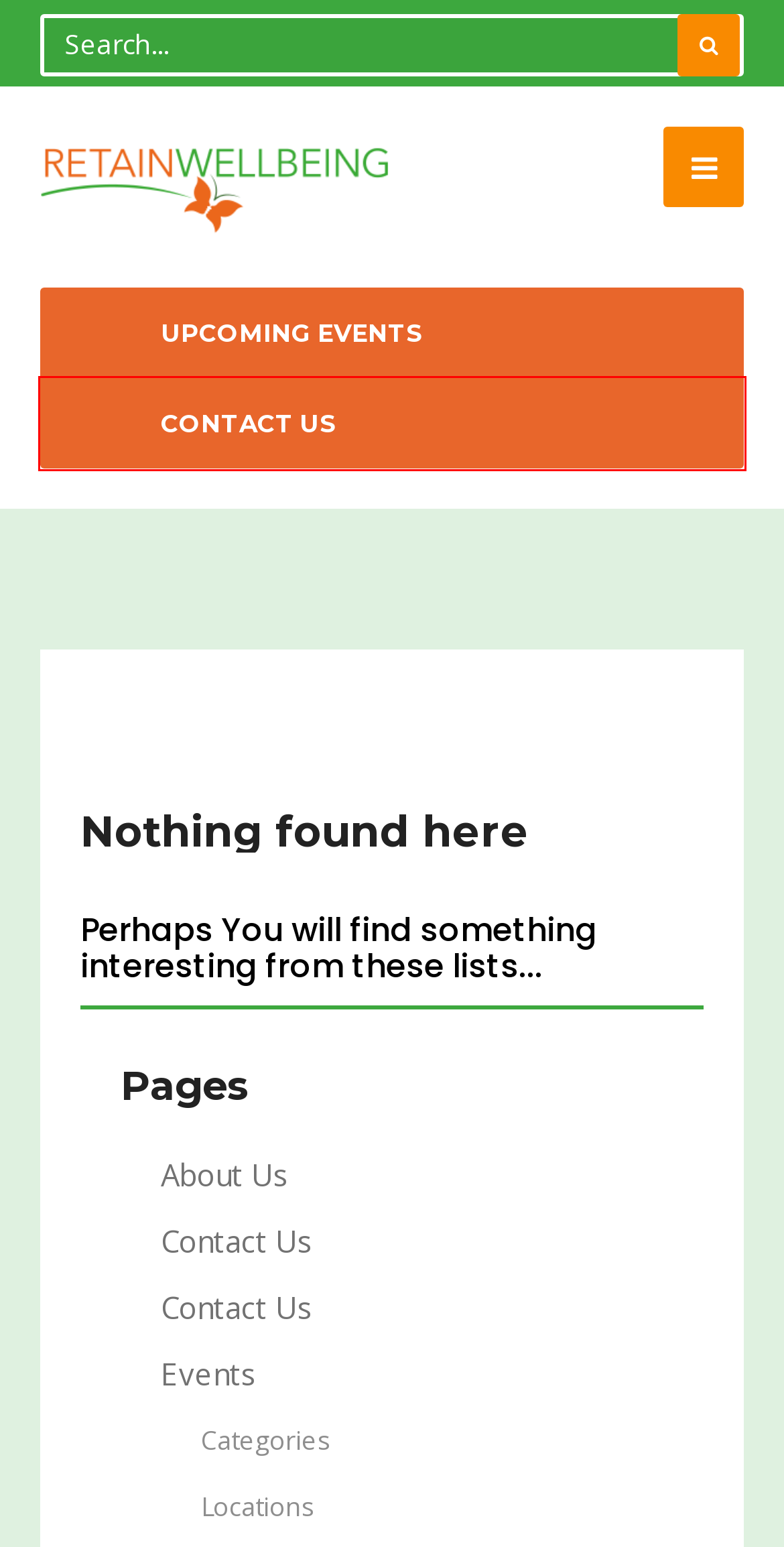Examine the screenshot of the webpage, which has a red bounding box around a UI element. Select the webpage description that best fits the new webpage after the element inside the red bounding box is clicked. Here are the choices:
A. Dementia Care Awards - Retain Wellbeing
B. Locations - Retain Wellbeing
C. Welcome-Me - Retain Wellbeing
D. About Us - Retain Wellbeing
E. Events - Retain Wellbeing
F. Contact Us - Retain Wellbeing
G. Categories - Retain Wellbeing
H. Home - Retain Wellbeing

F